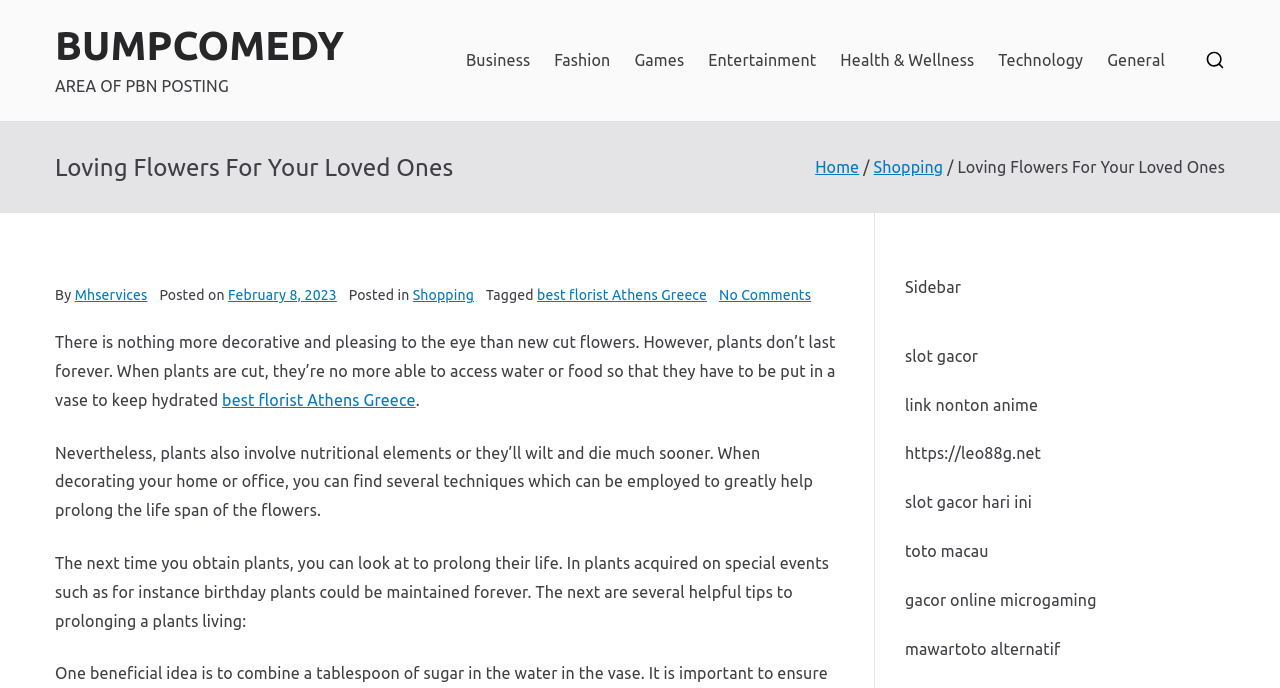Determine the bounding box coordinates of the area to click in order to meet this instruction: "Search for something".

None